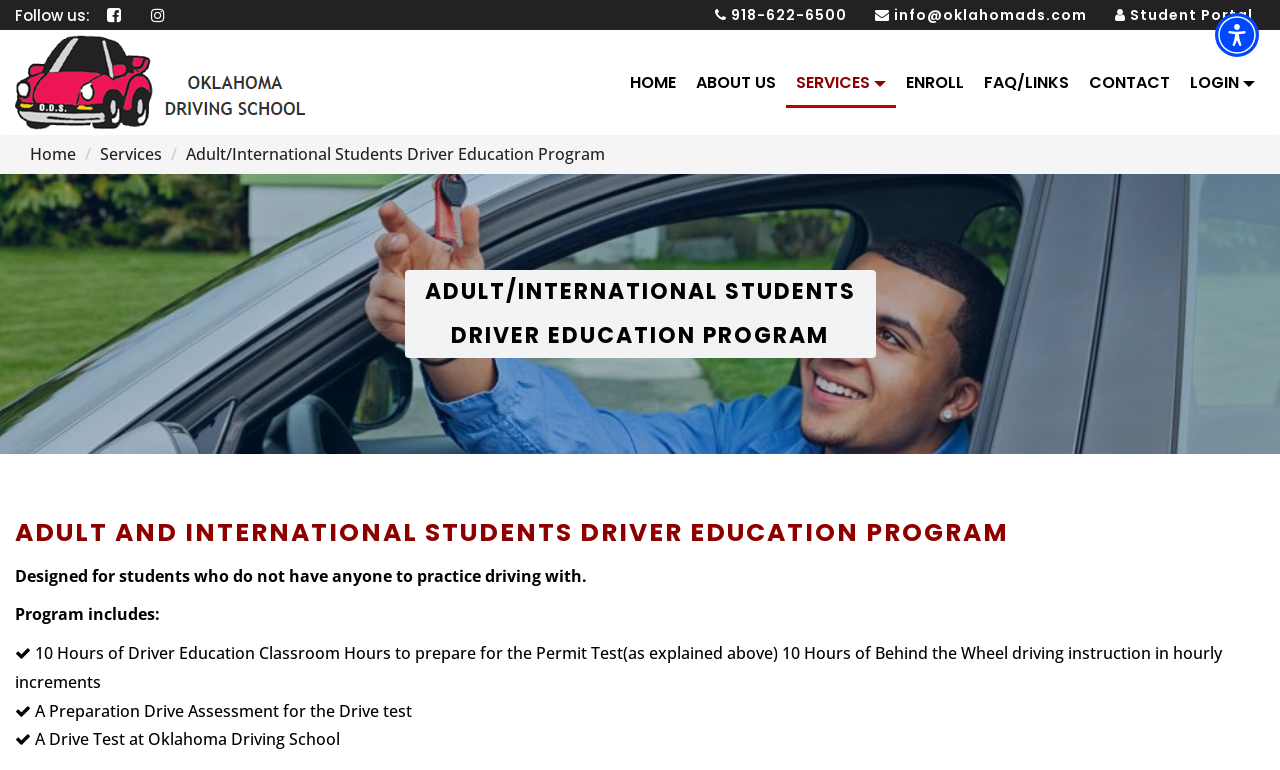Write an extensive caption that covers every aspect of the webpage.

The webpage is about Oklahoma Driving School, a driving school that offers various services including driver education, defensive driving, and one-on-one behind-the-wheel driving instruction. 

At the top right corner, there is an "Accessibility Menu" button. Below it, there are social media links to Facebook and Instagram, as well as contact information including a phone number and email address. 

On the top left, there is a logo of Oklahoma Driving School, accompanied by a toggle button. Below the logo, there is a navigation menu with links to "HOME", "ABOUT US", "SERVICES", "ENROLL", "FAQ/LINKS", "CONTACT", and "LOGIN". 

Further down, there is a section highlighting the "ADULT/INTERNATIONAL STUDENTS DRIVER EDUCATION PROGRAM". This section has a heading and a brief description, stating that the program is designed for students who do not have anyone to practice driving with. 

Below the description, there is a list of what the program includes, such as 10 hours of driver education classroom hours, 10 hours of behind-the-wheel driving instruction, a preparation drive assessment, and a drive test at Oklahoma Driving School.